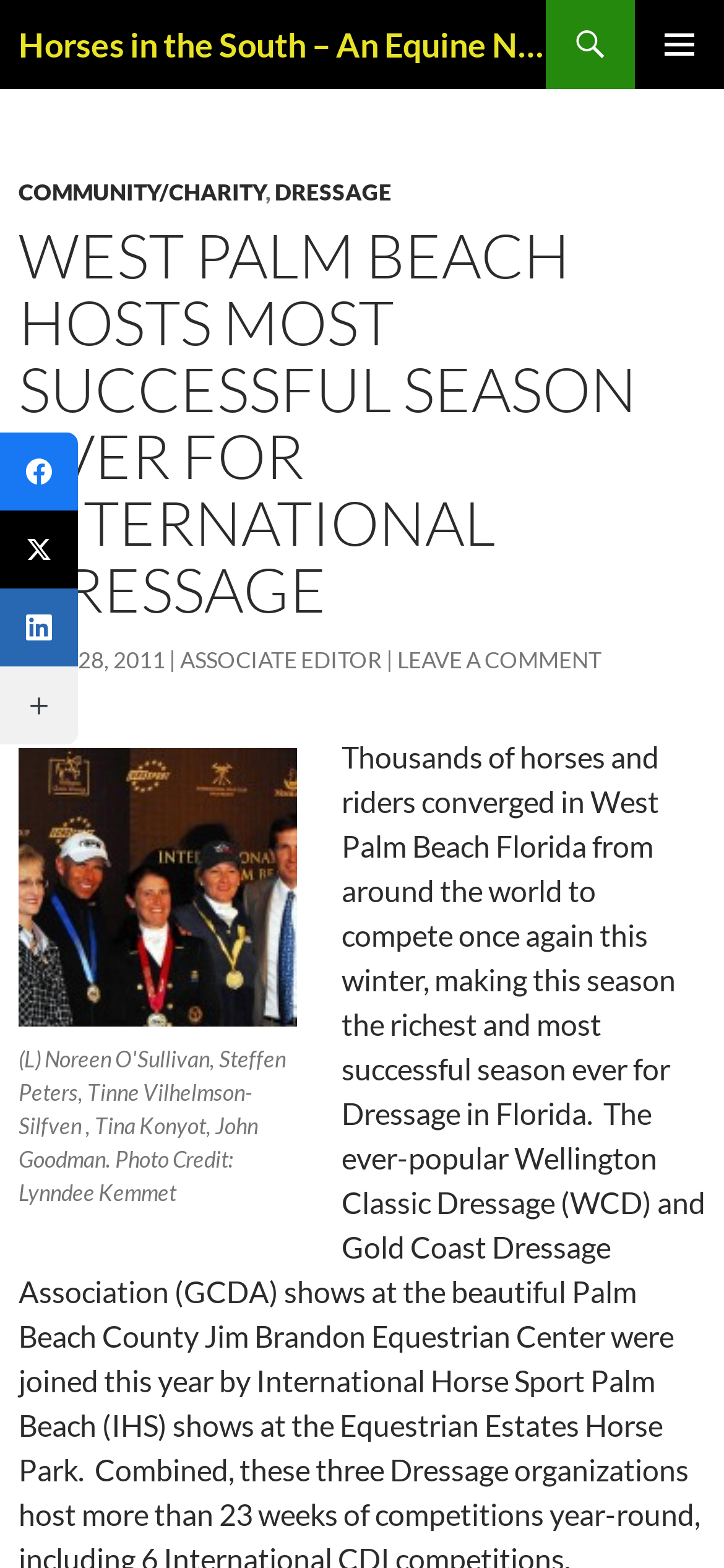What is the category of the article?
Please provide a comprehensive answer based on the contents of the image.

I found the category of the article by looking at the header section of the webpage, where I saw a list of links including 'COMMUNITY/CHARITY' and 'DRESSAGE'. The article title 'WEST PALM BEACH HOSTS MOST SUCCESSFUL SEASON EVER FOR INTERNATIONAL DRESSAGE' also suggests that the category is DRESSAGE.